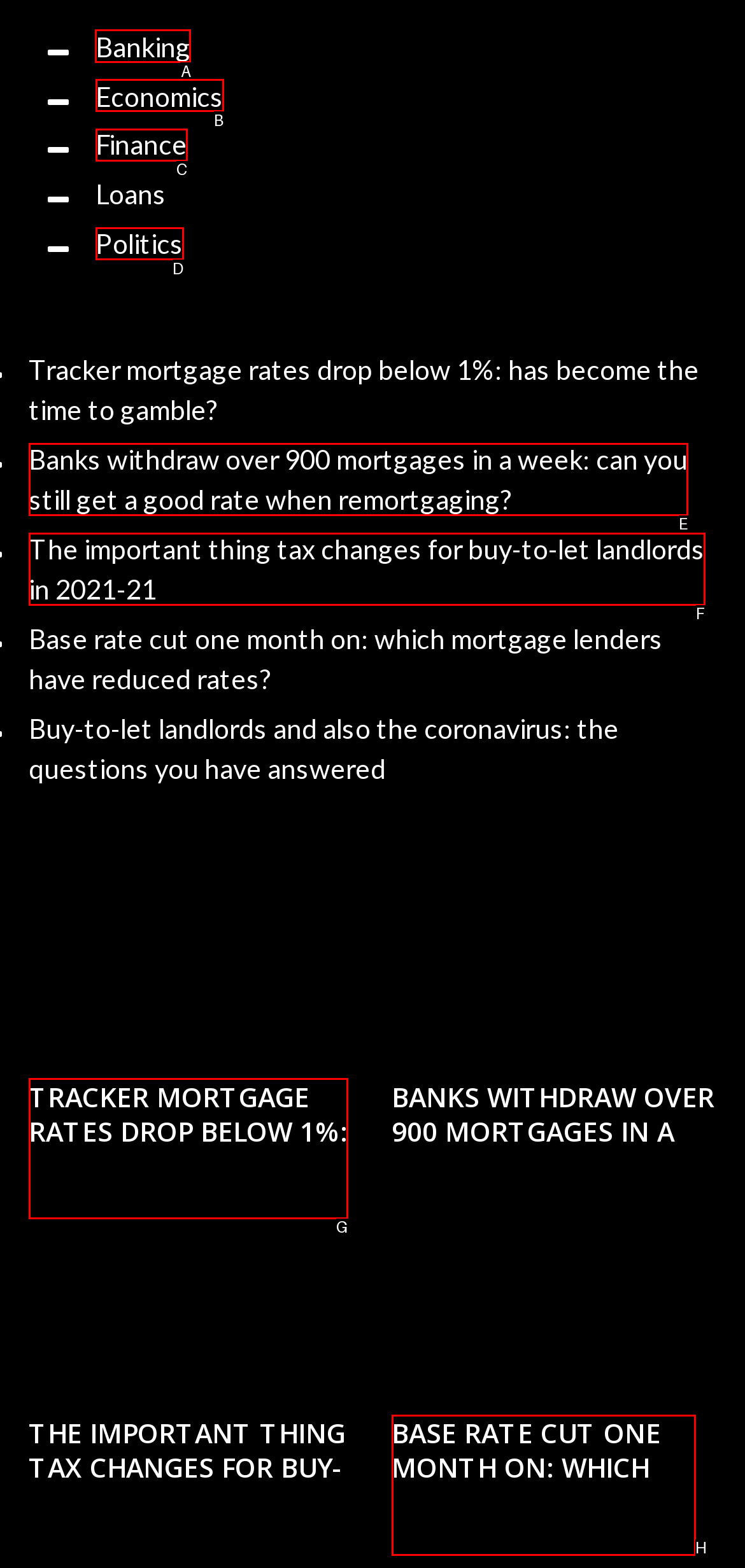For the instruction: Click on Banking, determine the appropriate UI element to click from the given options. Respond with the letter corresponding to the correct choice.

A